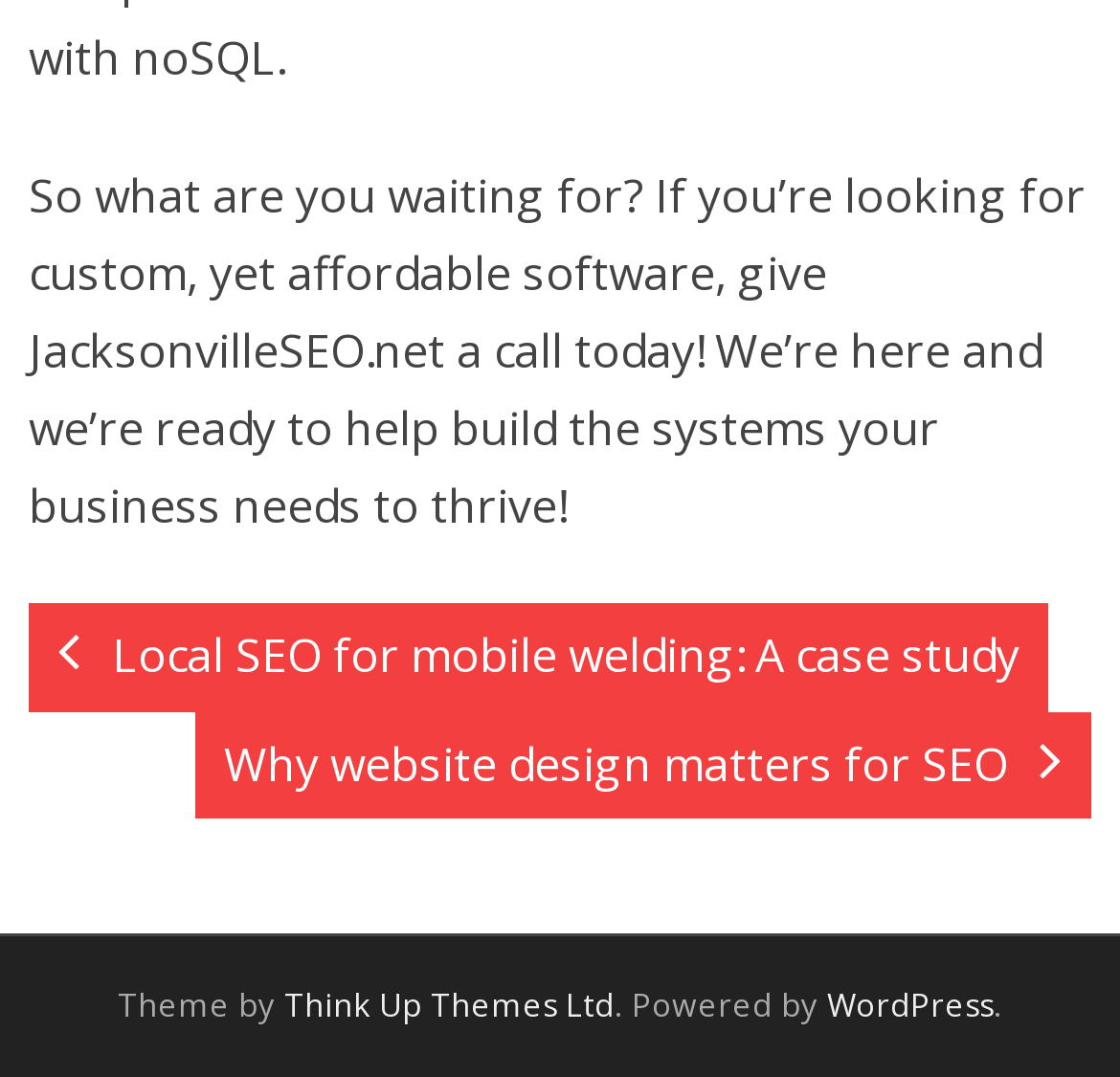Who designed the theme of the website?
Answer the question with just one word or phrase using the image.

Think Up Themes Ltd